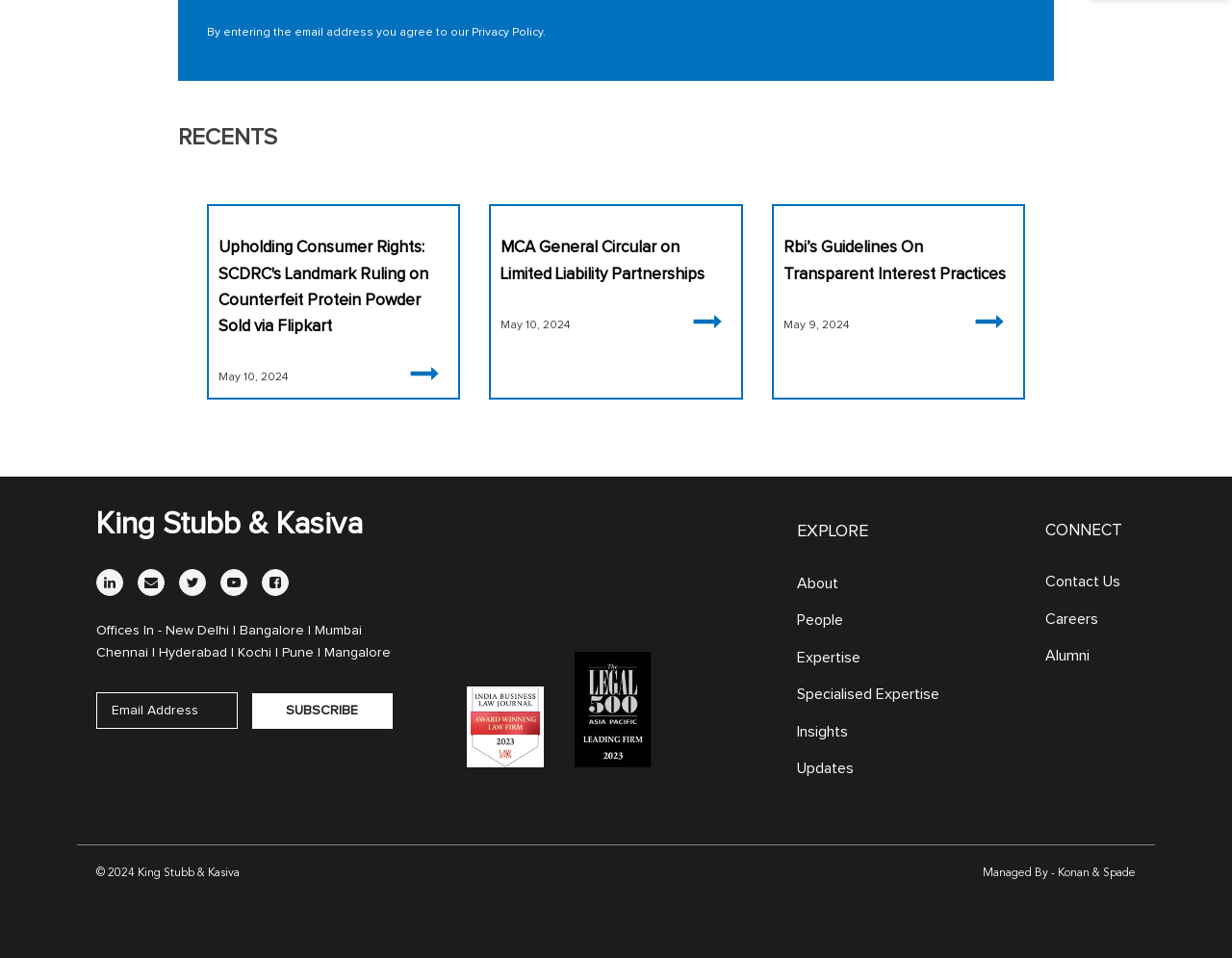Given the element description name="email" placeholder="Email Address", predict the bounding box coordinates for the UI element in the webpage screenshot. The format should be (top-left x, top-left y, bottom-right x, bottom-right y), and the values should be between 0 and 1.

[0.078, 0.723, 0.193, 0.761]